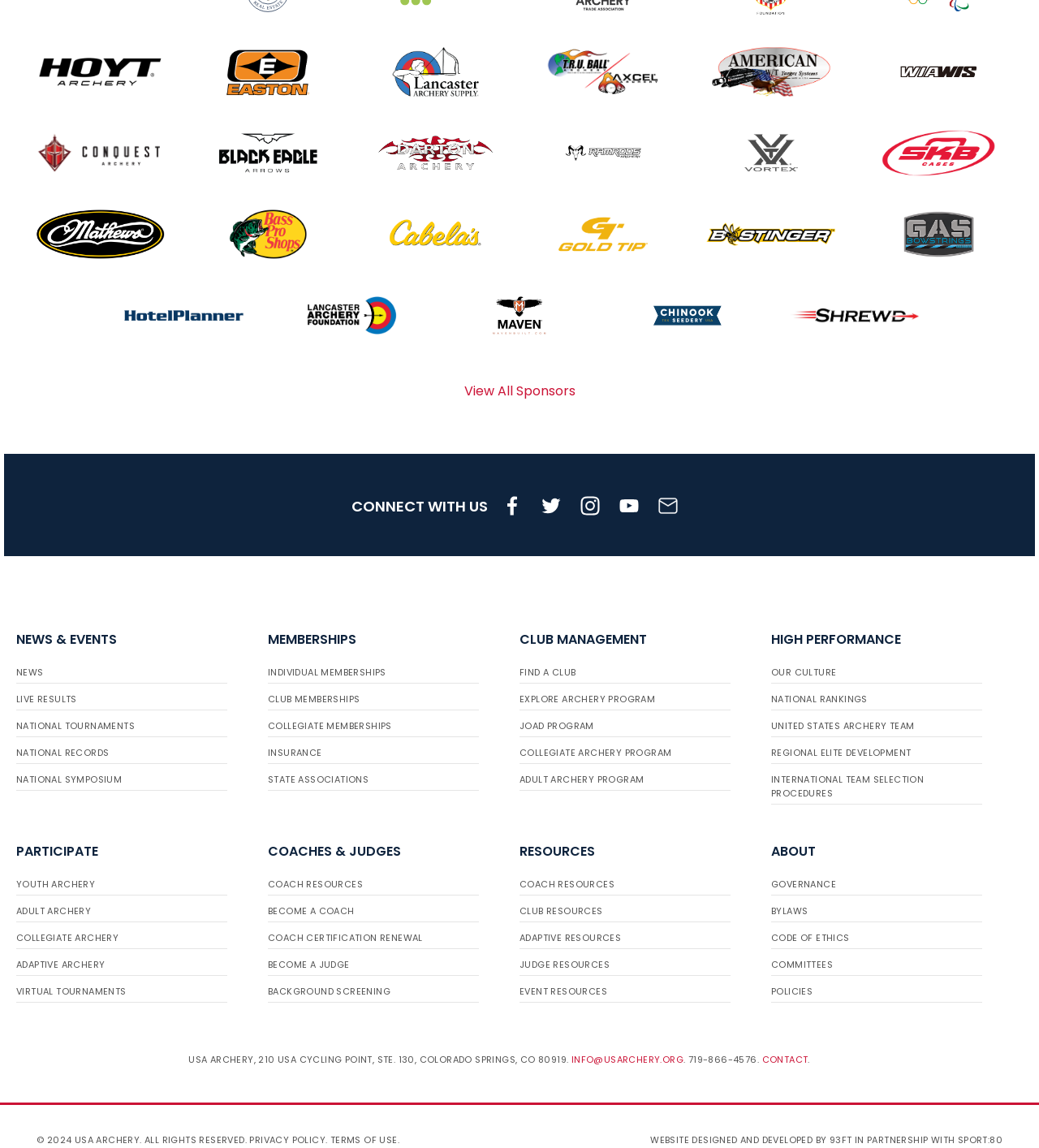How many sponsors are listed on this webpage?
Answer with a single word or short phrase according to what you see in the image.

Over 20